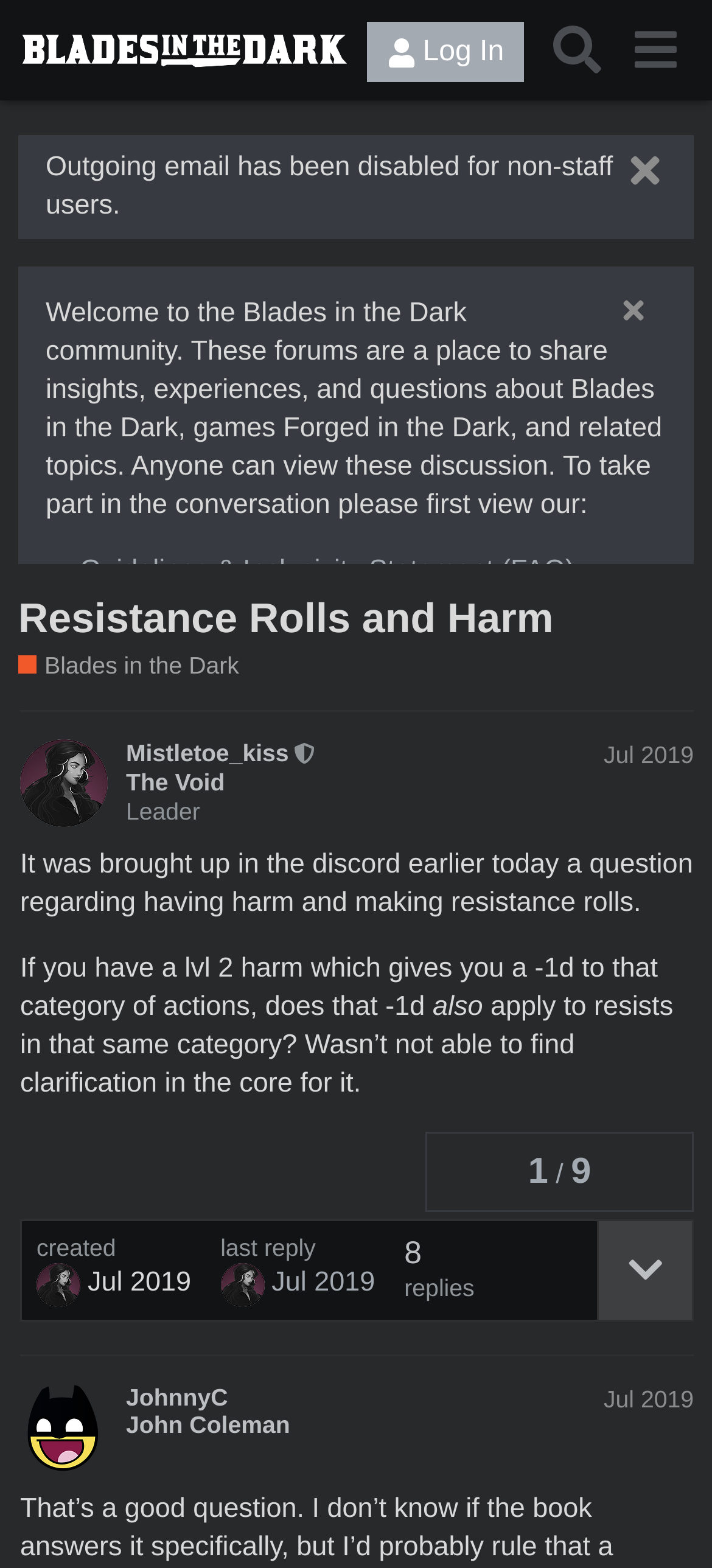Generate the text content of the main heading of the webpage.

Resistance Rolls and Harm